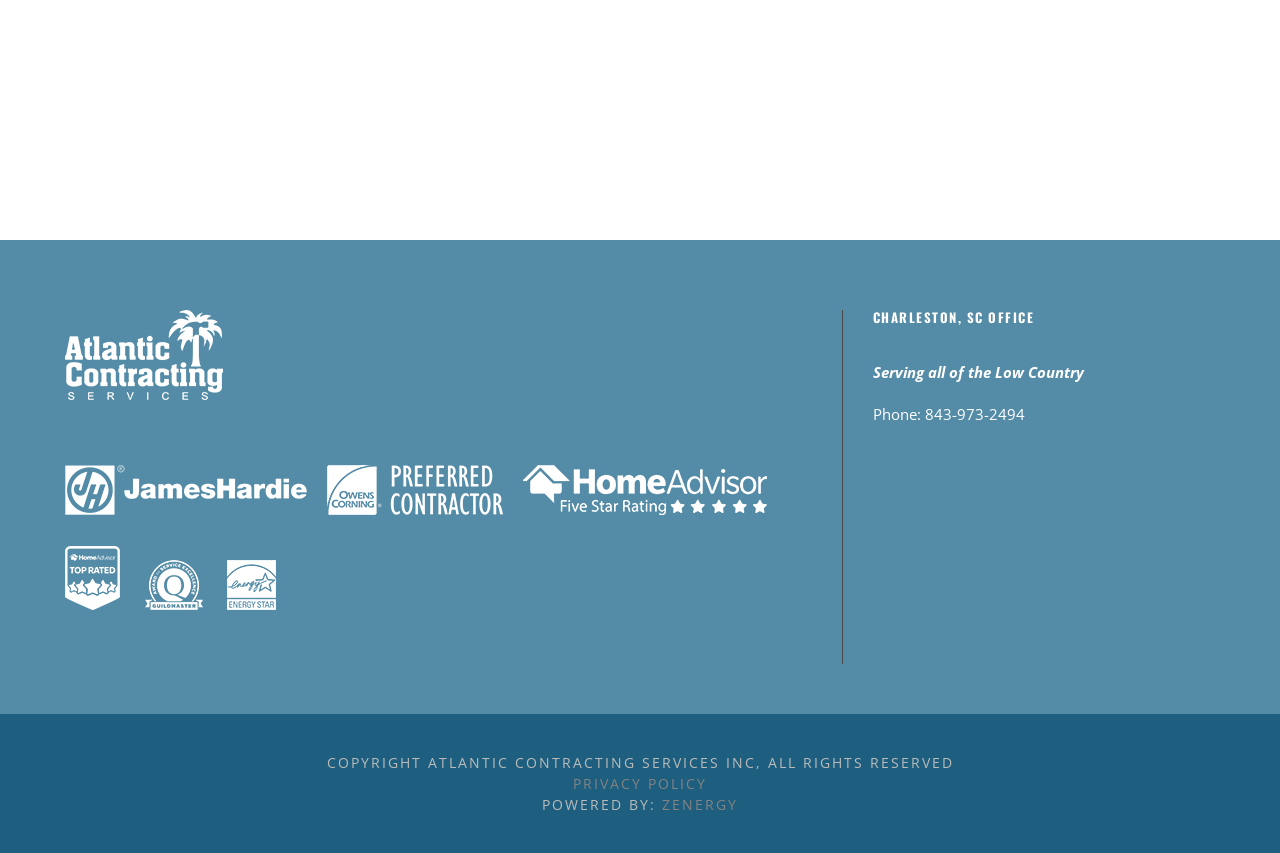Provide a thorough and detailed response to the question by examining the image: 
What is the area served by the office?

The area served by the office can be found in the middle section of the webpage, below the heading 'CHARLESTON, SC OFFICE', in the text 'Serving all of the Low Country'.